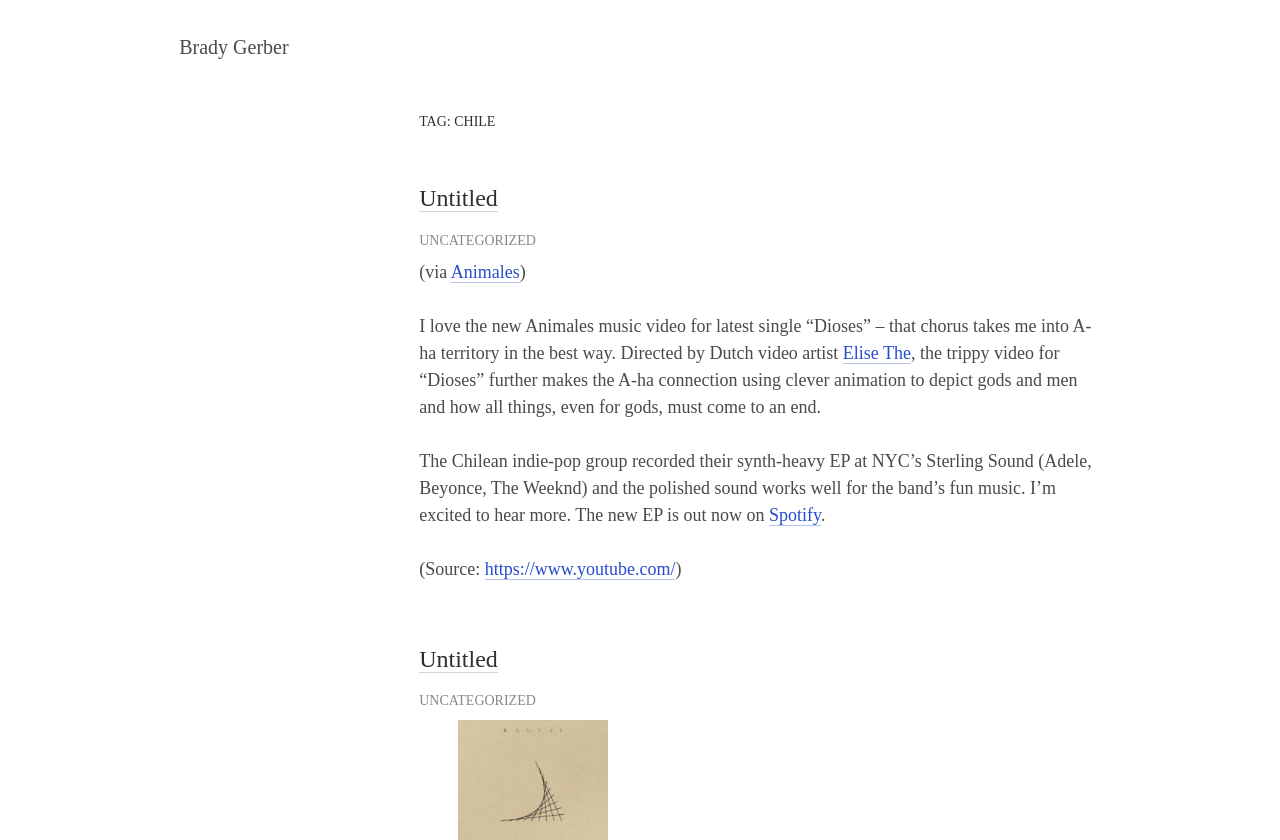What is the name of the author?
Please provide a comprehensive answer based on the visual information in the image.

The name of the author can be found in the top navigation bar, where it says 'Brady Gerber' as a link. This suggests that the author's name is Brady Gerber.